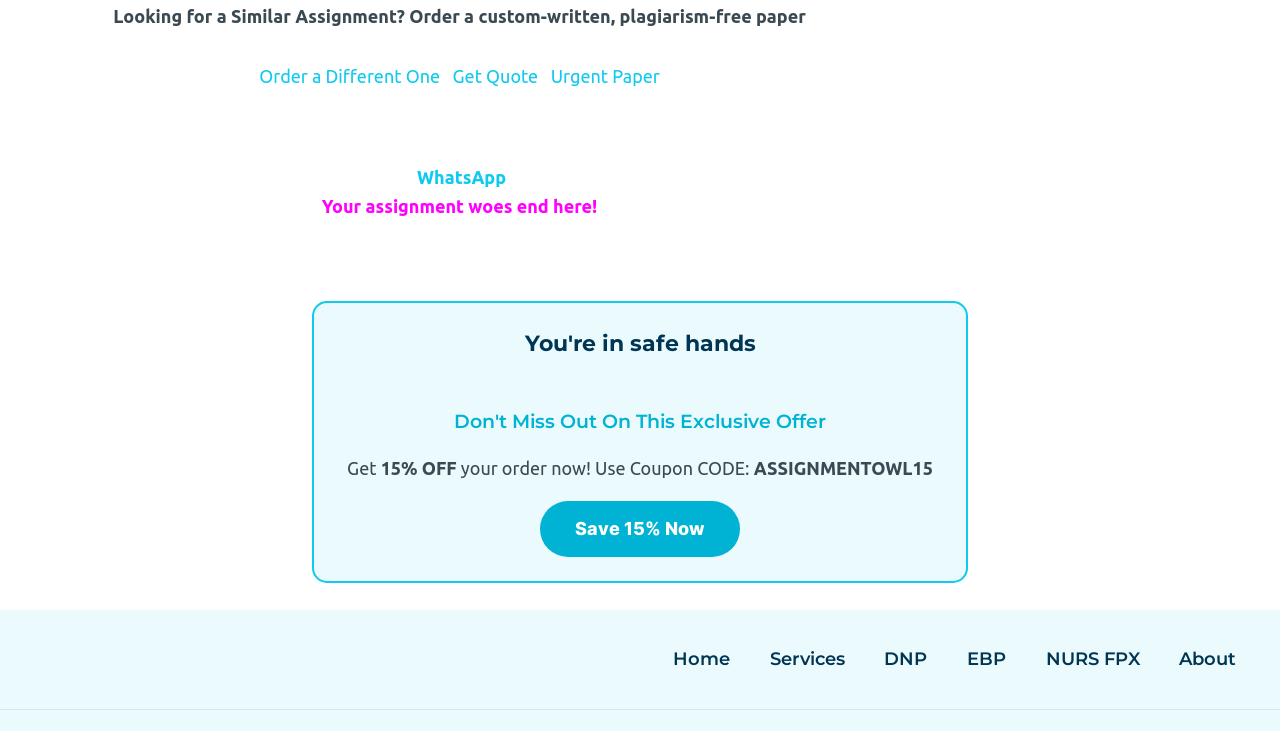Please identify the bounding box coordinates of the region to click in order to complete the given instruction: "Order a custom-written paper". The coordinates should be four float numbers between 0 and 1, i.e., [left, top, right, bottom].

[0.203, 0.091, 0.344, 0.118]